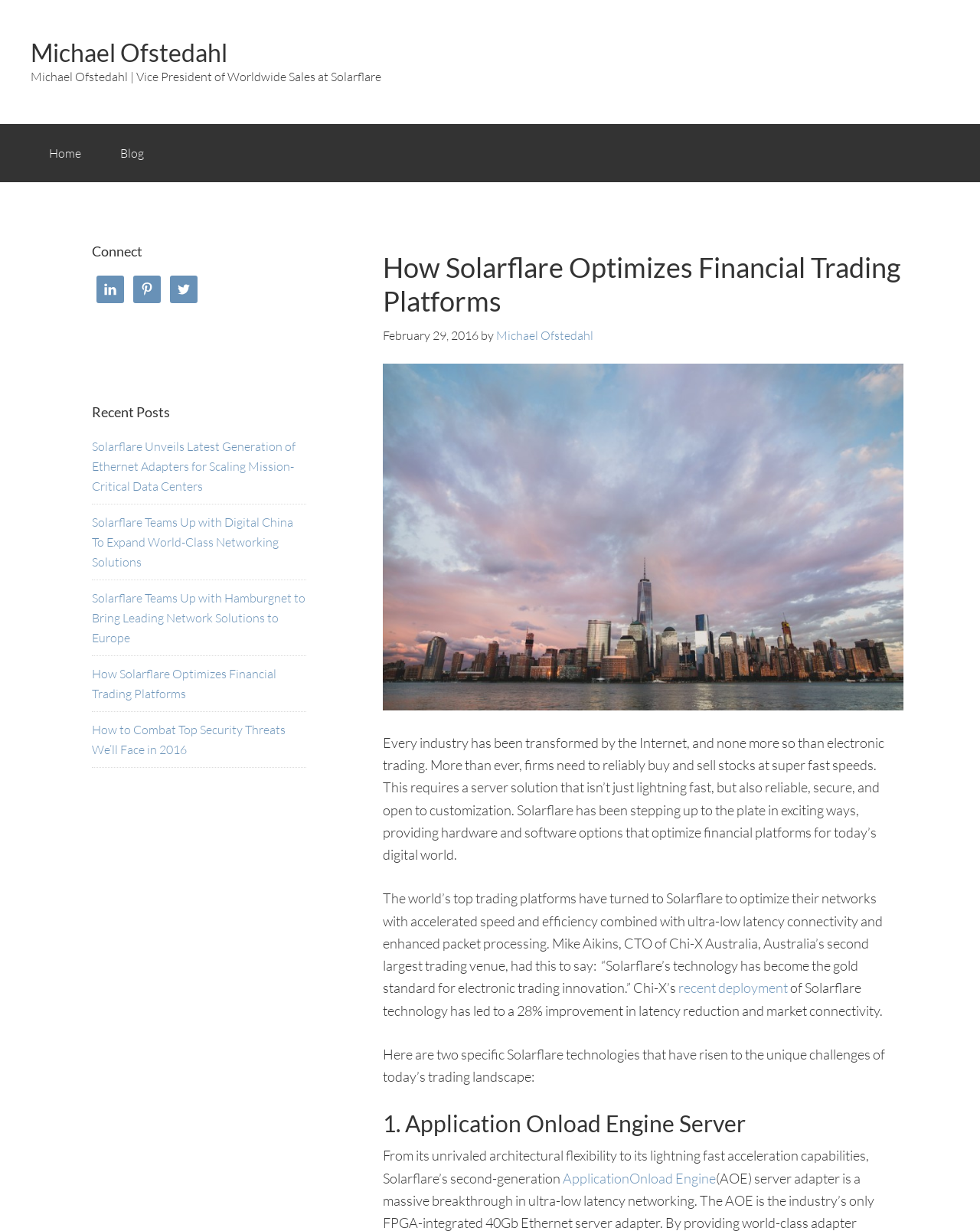Identify the bounding box coordinates of the HTML element based on this description: "recent deployment".

[0.692, 0.796, 0.804, 0.809]